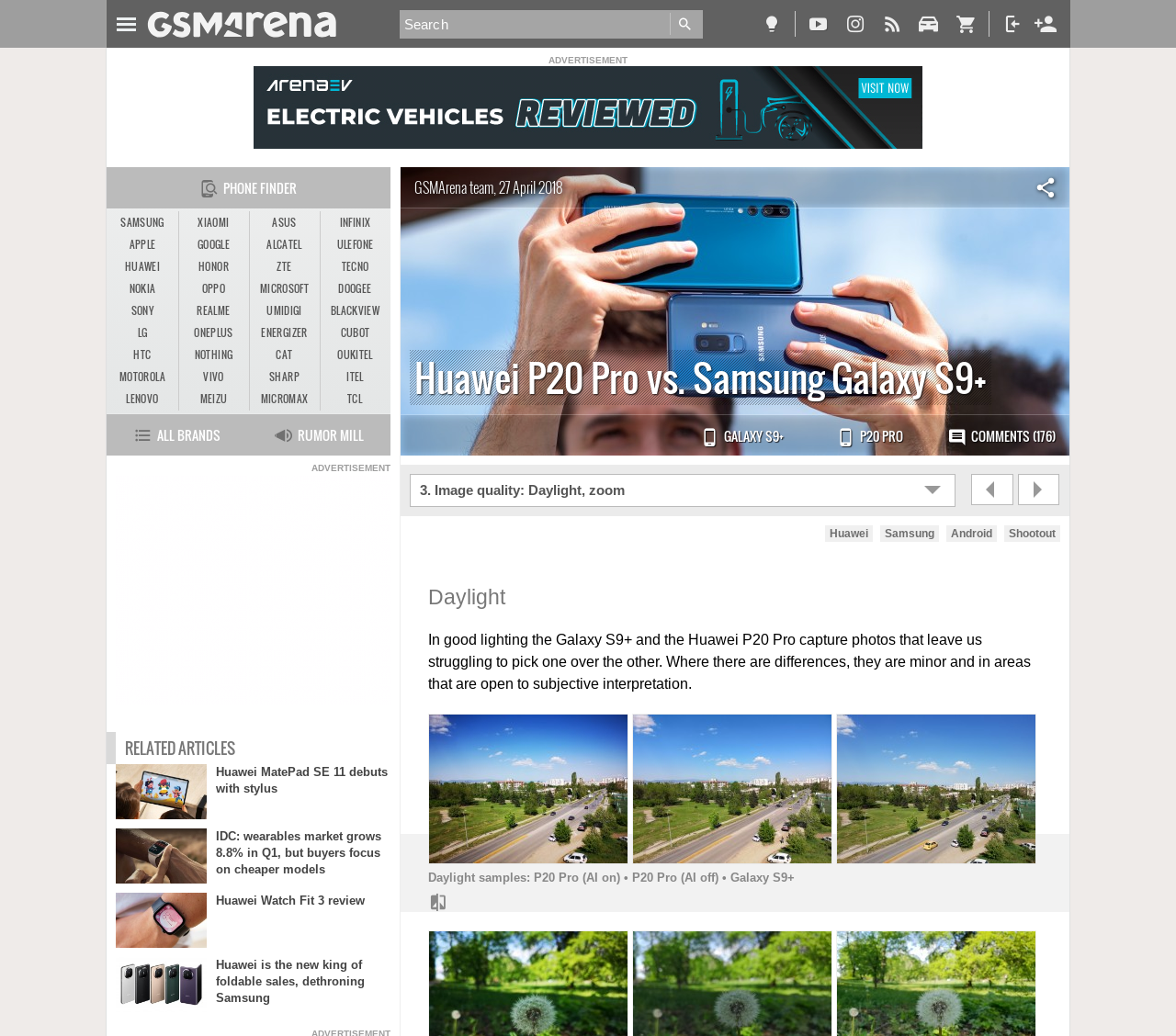When was this article published?
Using the image as a reference, give a one-word or short phrase answer.

27 April 2018